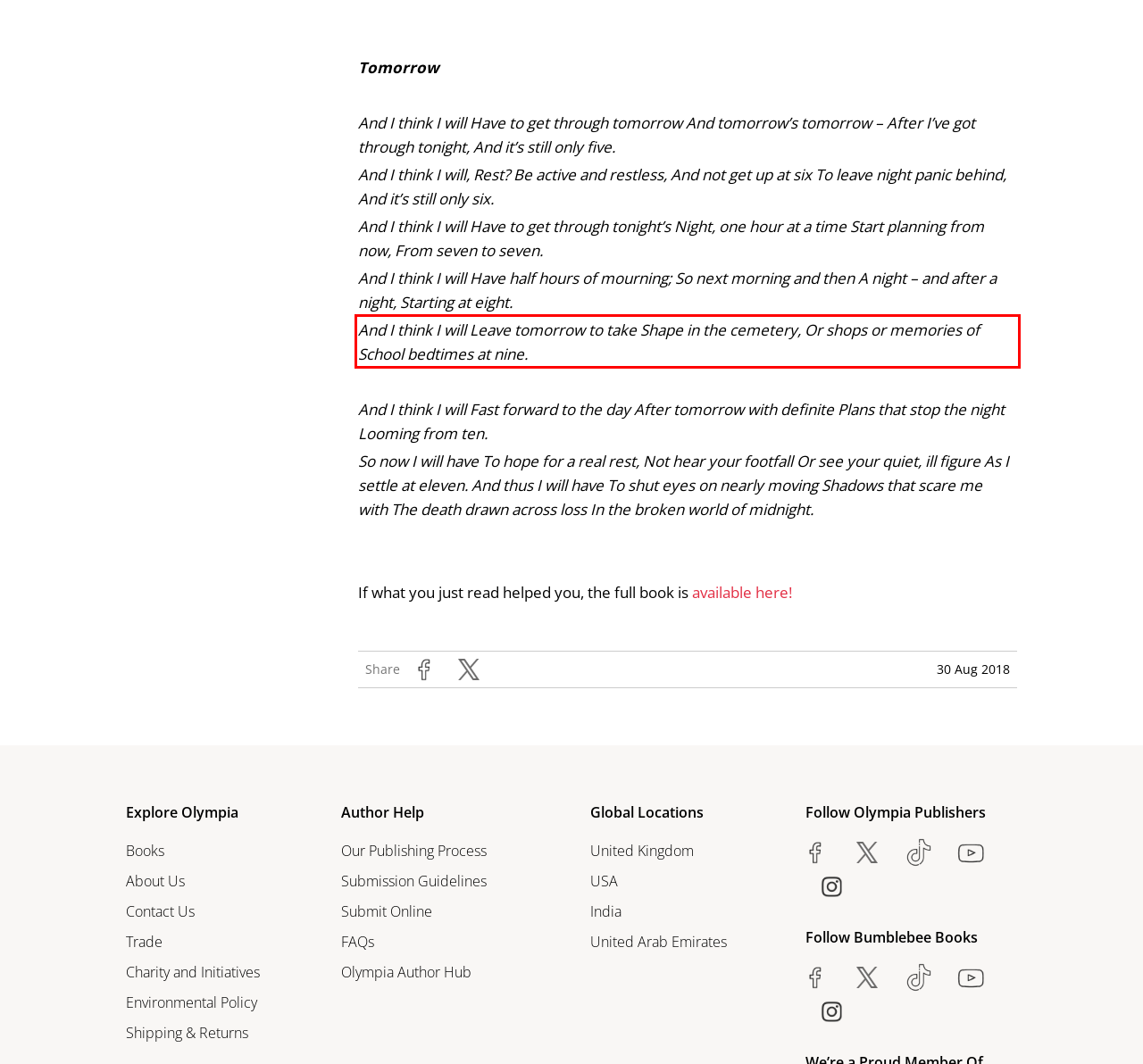There is a UI element on the webpage screenshot marked by a red bounding box. Extract and generate the text content from within this red box.

And I think I will Leave tomorrow to take Shape in the cemetery, Or shops or memories of School bedtimes at nine.